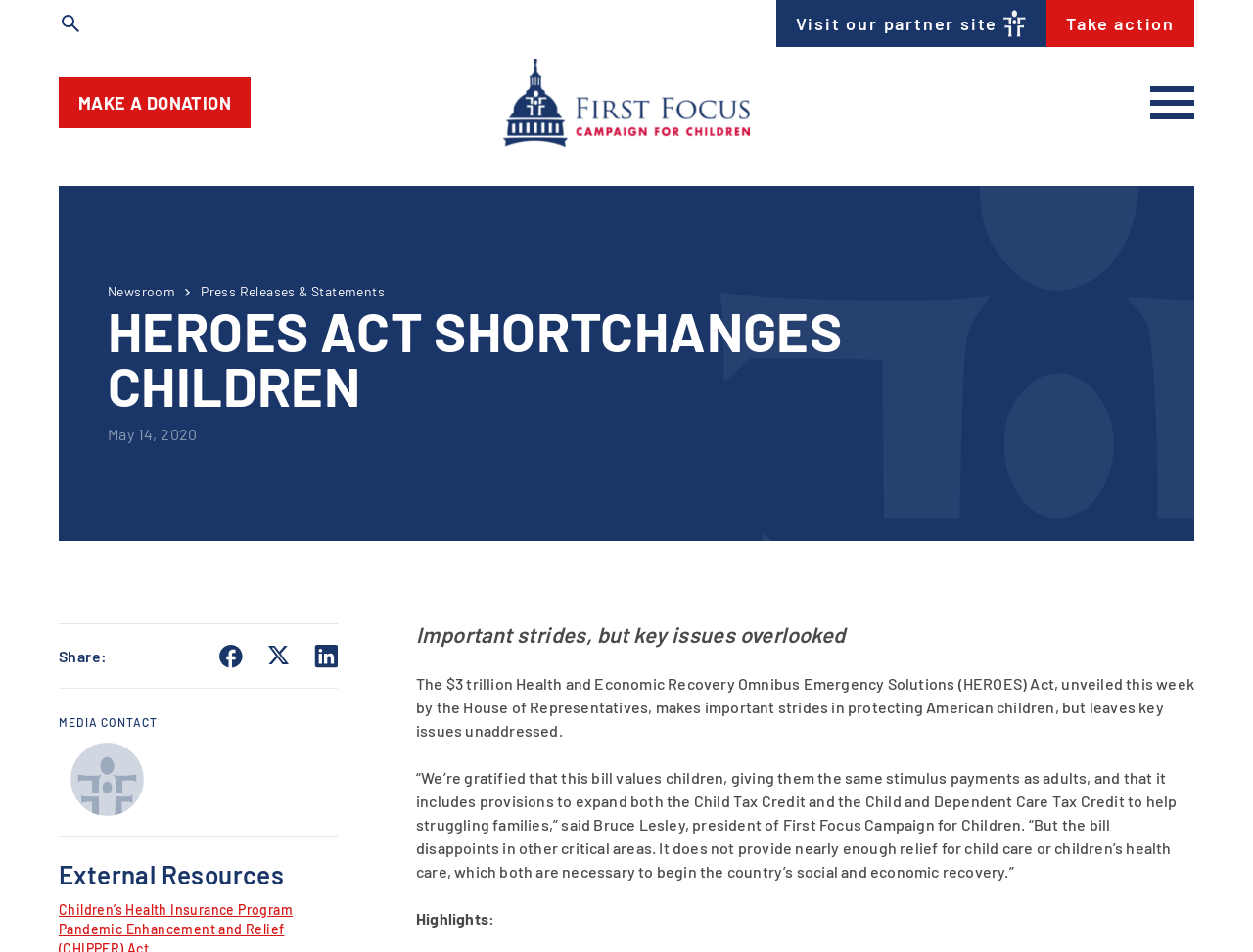Identify the bounding box coordinates of the element that should be clicked to fulfill this task: "Go to Newsroom". The coordinates should be provided as four float numbers between 0 and 1, i.e., [left, top, right, bottom].

[0.086, 0.294, 0.14, 0.319]